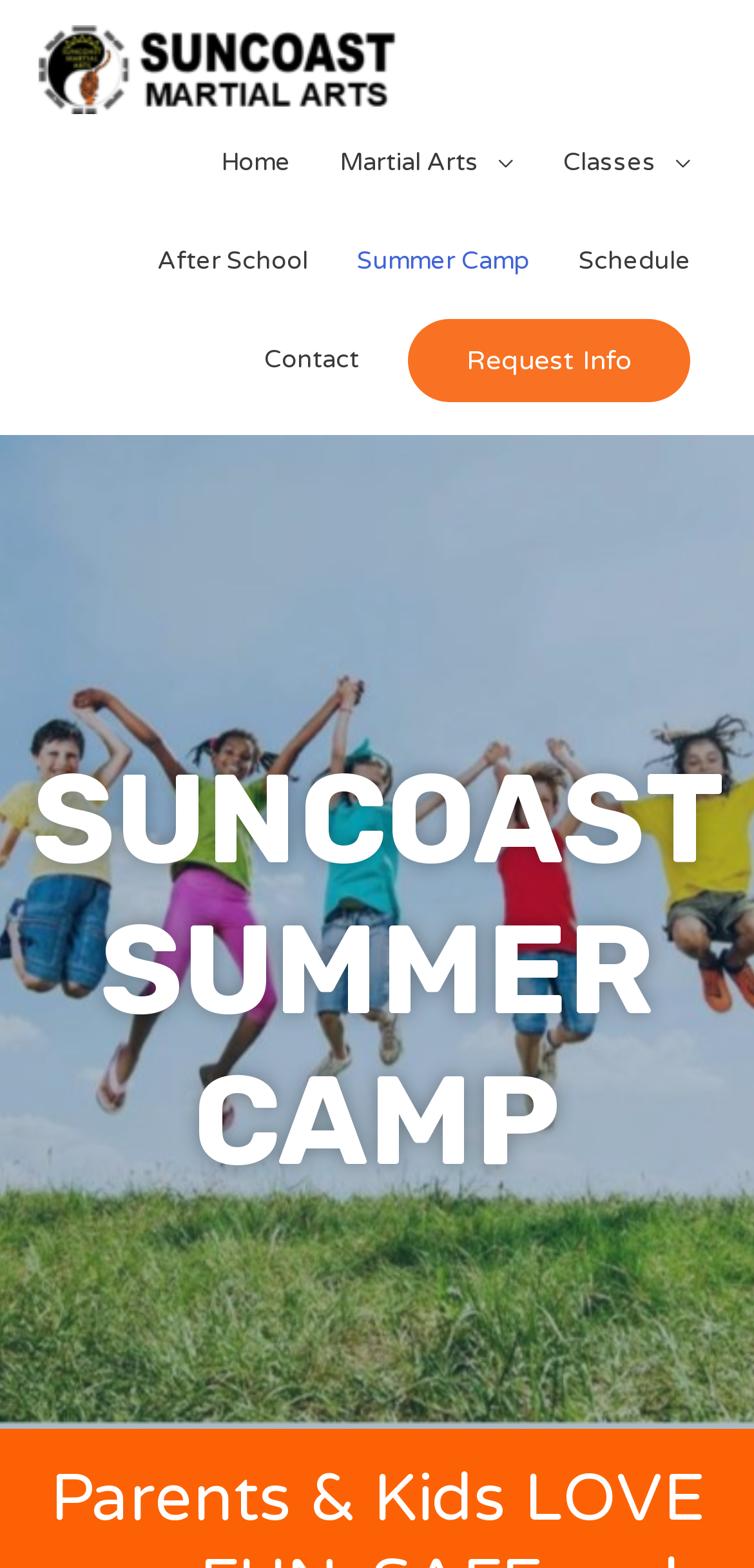What is the position of the 'Request Info' link?
Analyze the screenshot and provide a detailed answer to the question.

I determined the position of the 'Request Info' link by looking at its bounding box coordinates, which are [0.542, 0.203, 0.916, 0.257]. This indicates that it is located at the bottom-right corner of the navigation section.